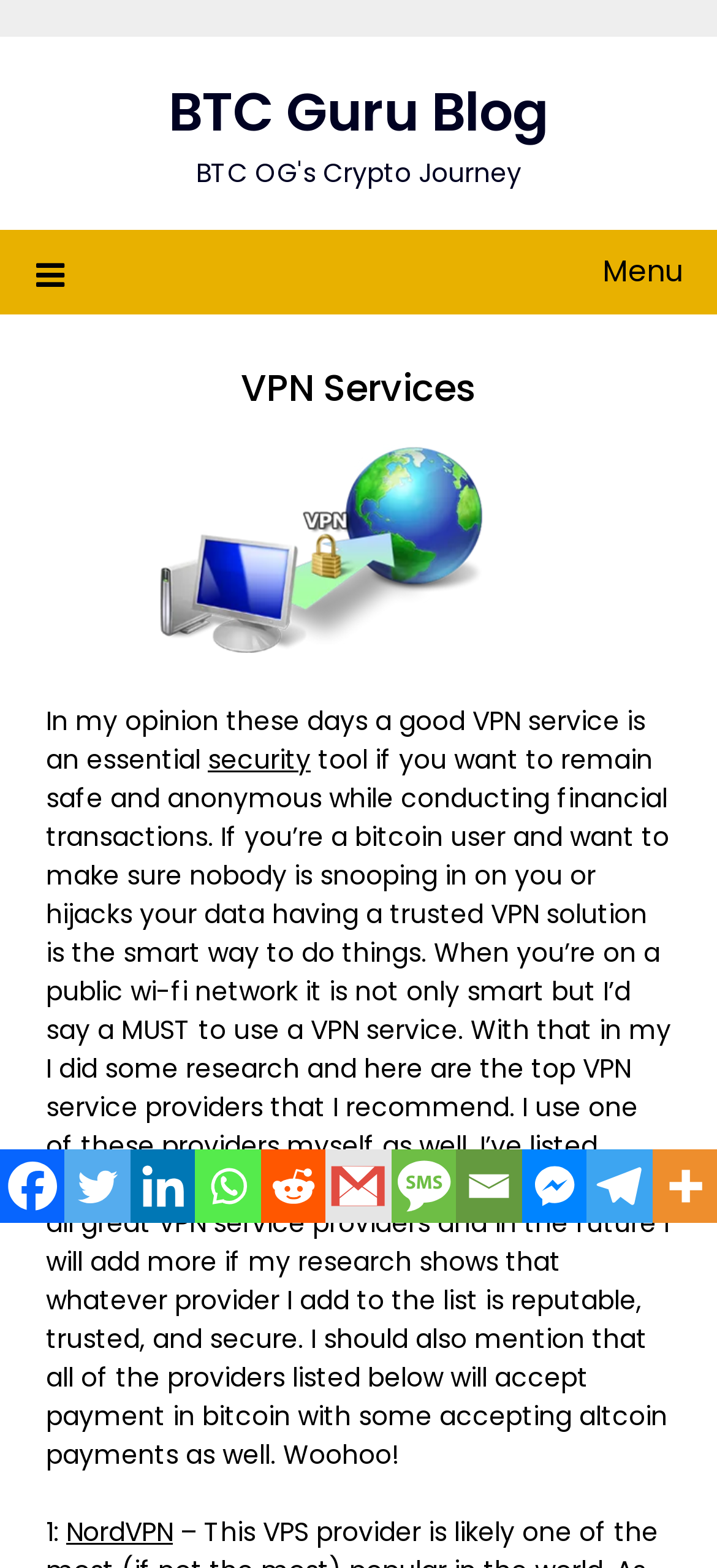Can you find the bounding box coordinates for the element to click on to achieve the instruction: "Click on BTC Guru Blog"?

[0.235, 0.048, 0.765, 0.095]